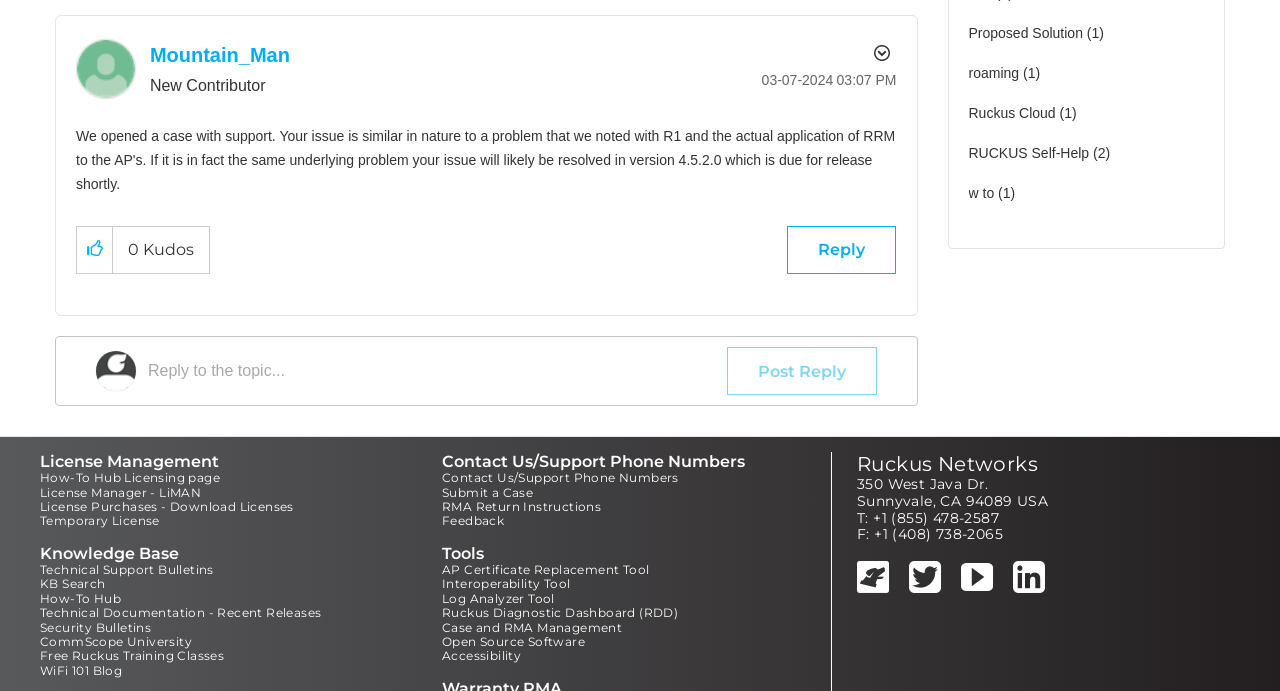Given the content of the image, can you provide a detailed answer to the question?
What is the time of the post?

The time of the post can be found by looking at the static text element with the text '03:07 PM'. This element is located near the top of the page, indicating that it represents the time of the post.